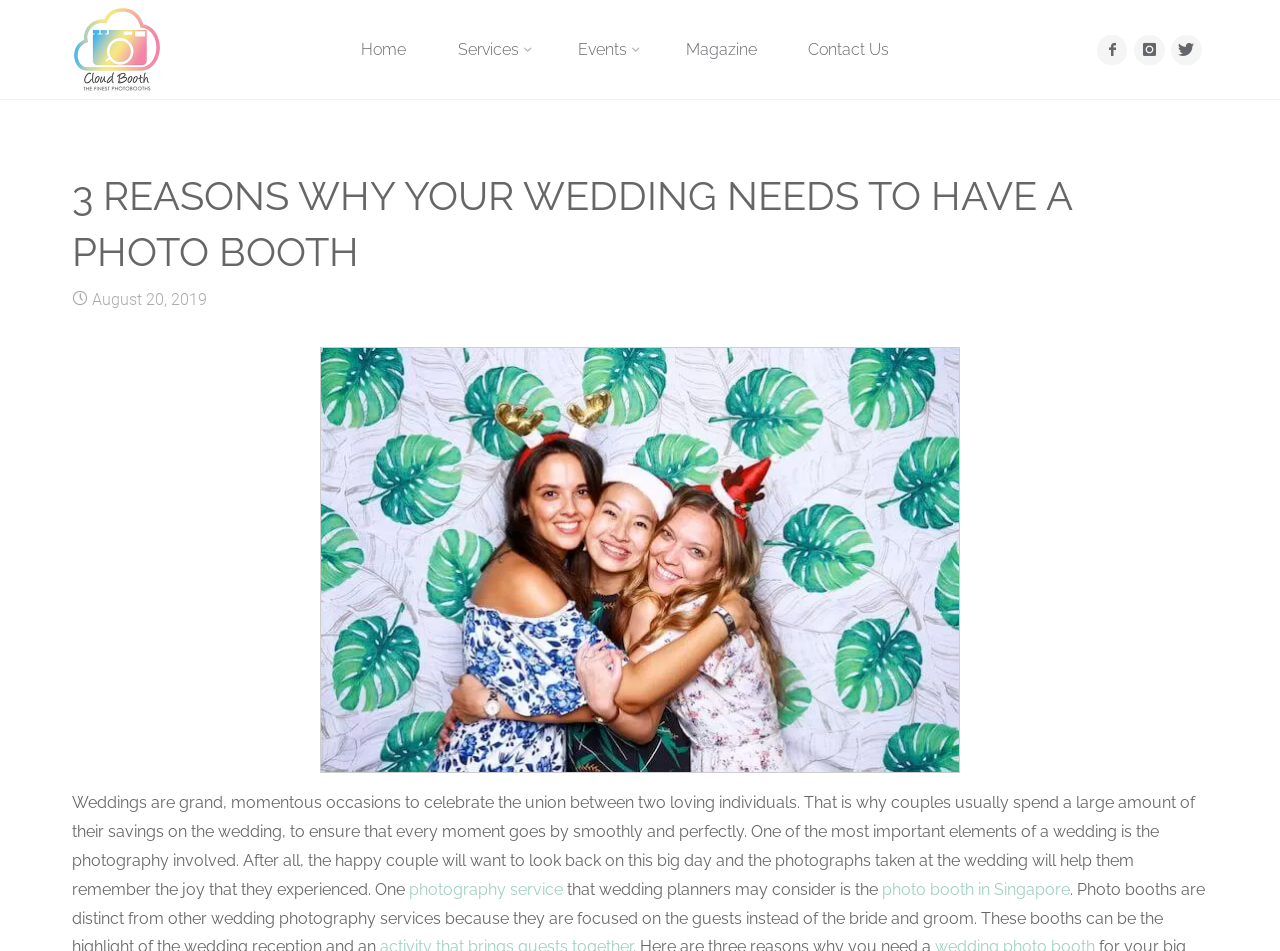Identify the bounding box coordinates necessary to click and complete the given instruction: "View the 'photo booth in Singapore' link".

[0.689, 0.925, 0.836, 0.945]